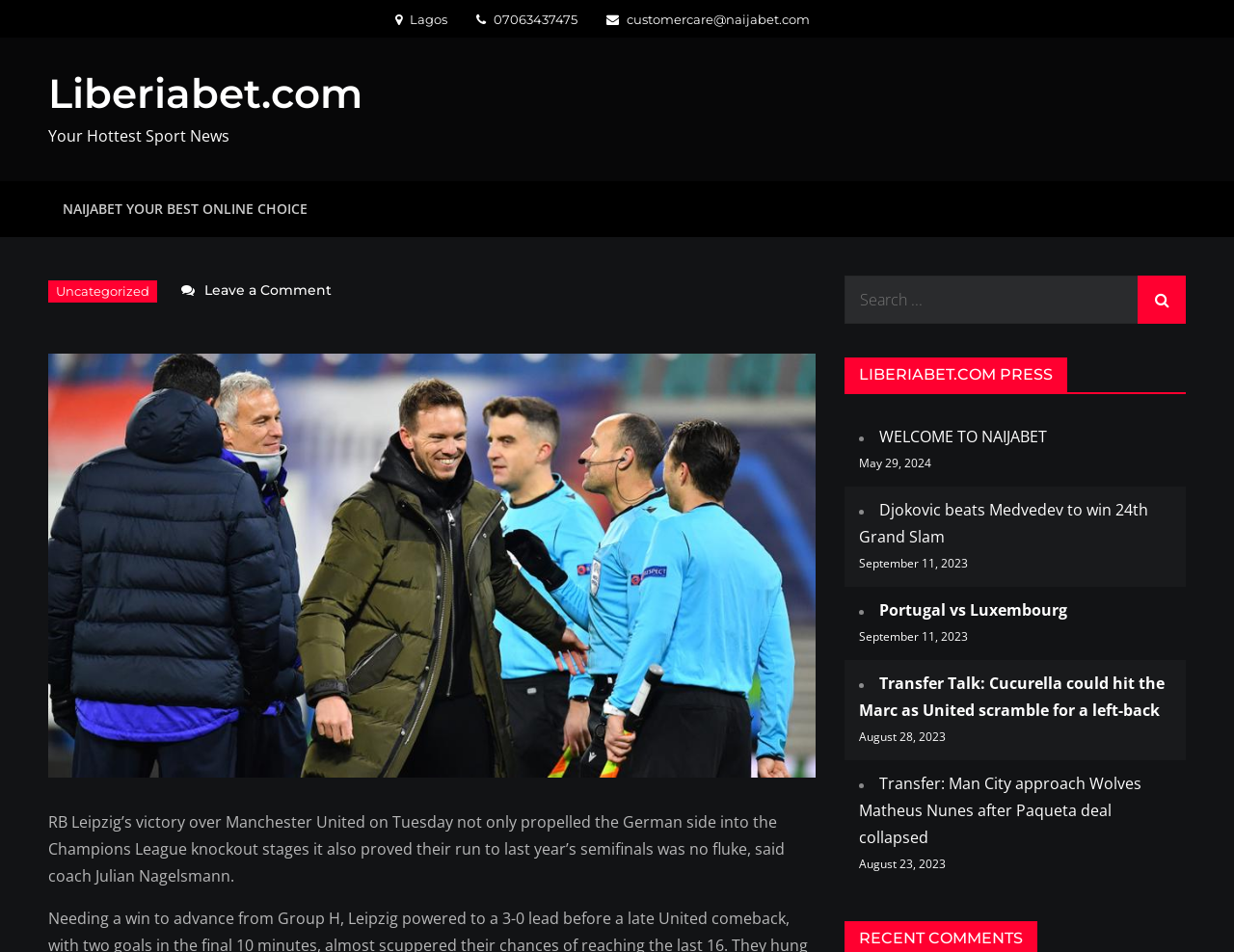Please determine the bounding box coordinates for the UI element described here. Use the format (top-left x, top-left y, bottom-right x, bottom-right y) with values bounded between 0 and 1: WELCOME TO NAIJABET

[0.712, 0.448, 0.848, 0.47]